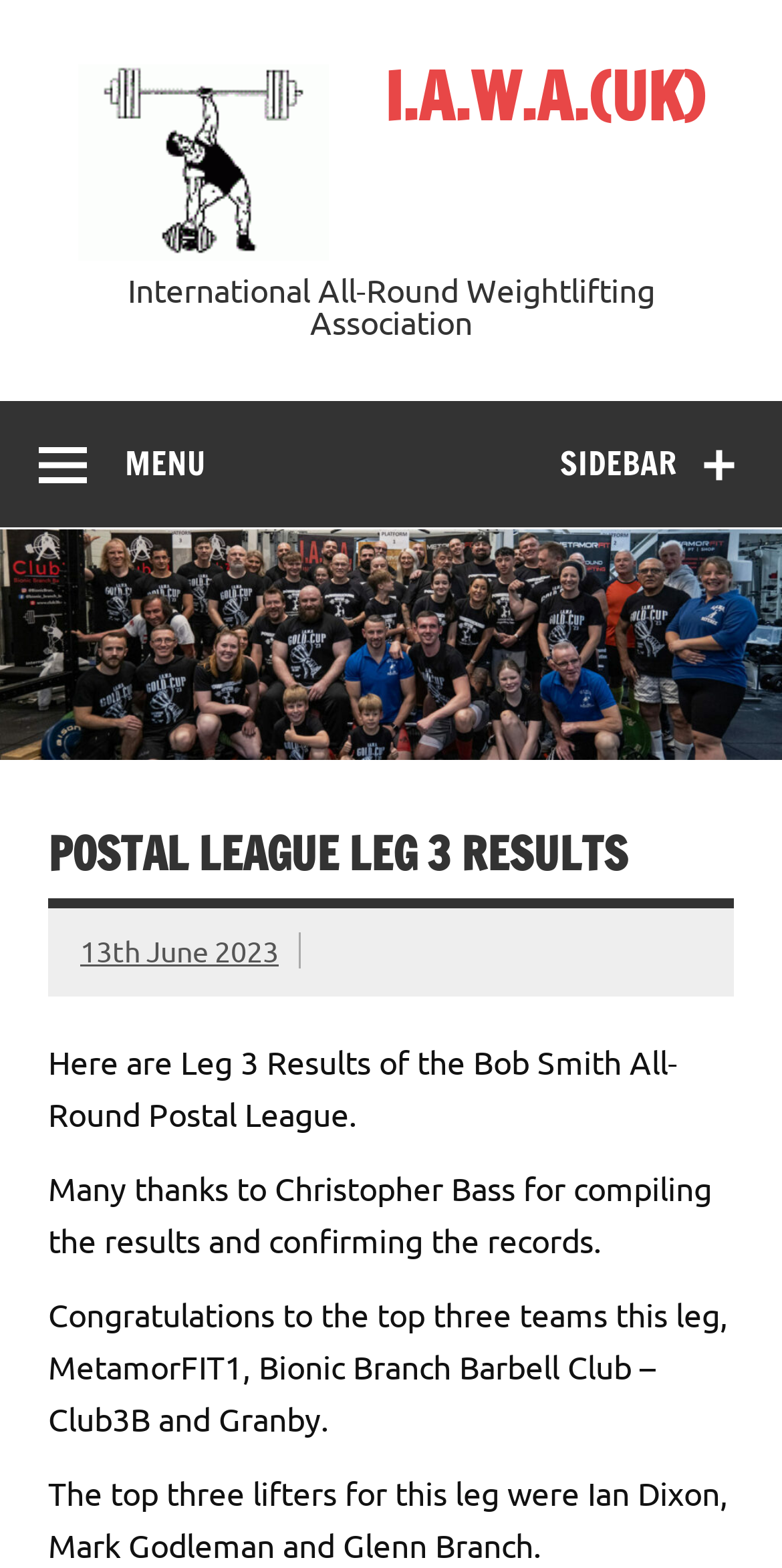Please provide a detailed answer to the question below by examining the image:
Who compiled the results?

I found the answer by reading the static text element that says 'Many thanks to Christopher Bass for compiling the results and confirming the records.' This explicitly states that Christopher Bass compiled the results.